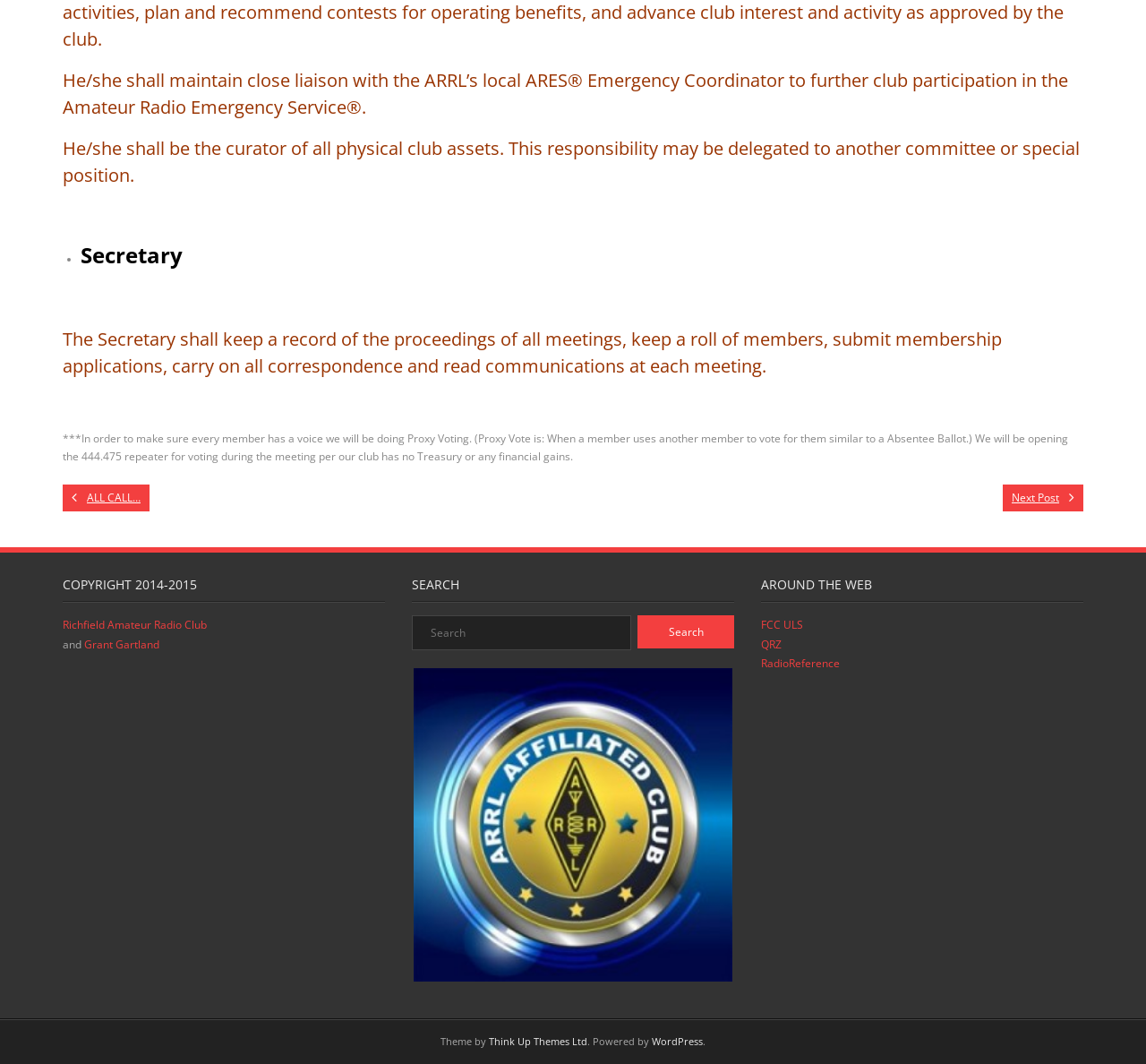Please identify the bounding box coordinates of the element's region that I should click in order to complete the following instruction: "Visit the 'FCC ULS' website". The bounding box coordinates consist of four float numbers between 0 and 1, i.e., [left, top, right, bottom].

[0.664, 0.58, 0.701, 0.594]